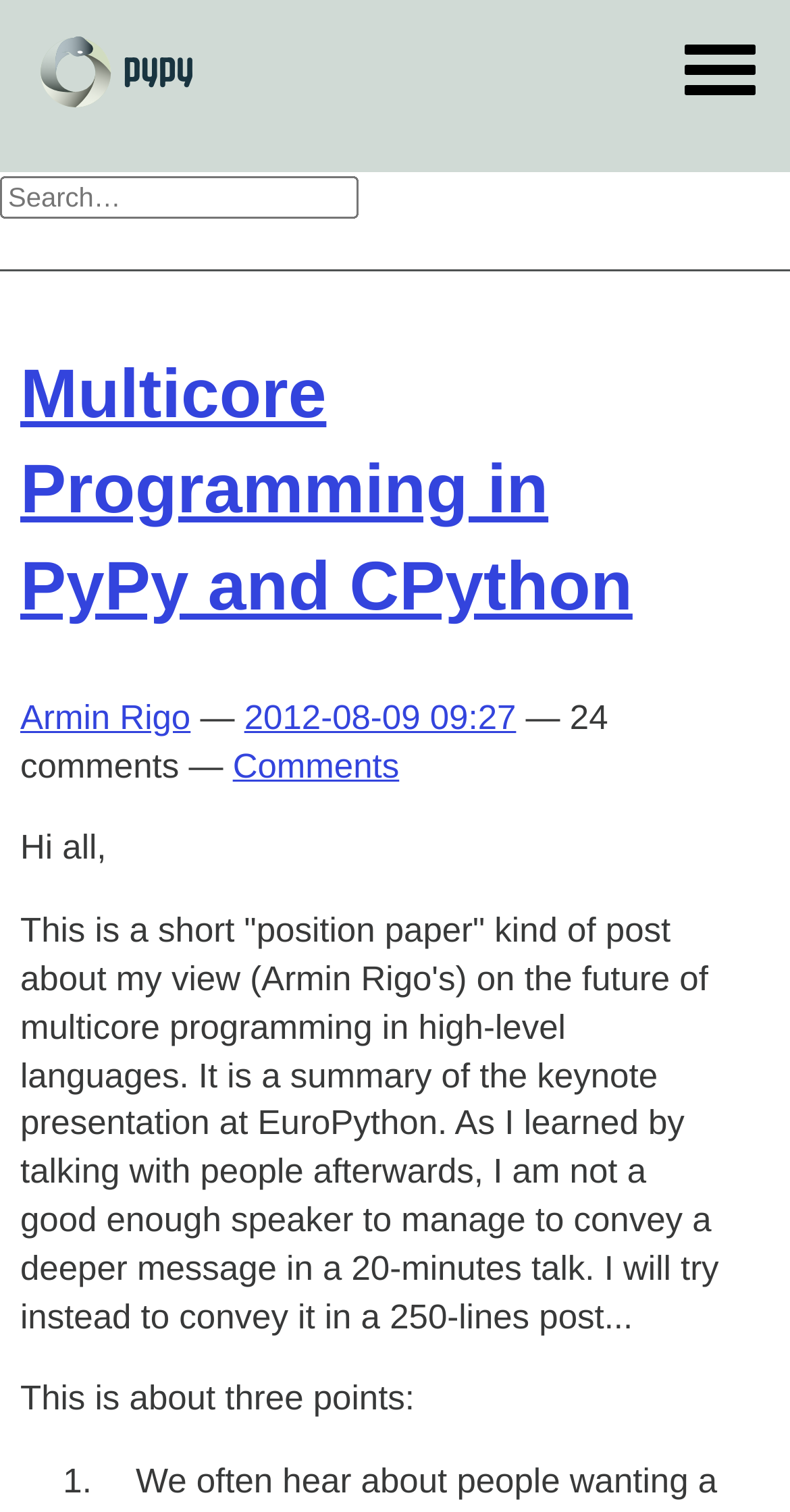Who is the author of the post?
Deliver a detailed and extensive answer to the question.

The author of the post can be determined by looking at the link element with the text 'Armin Rigo' which is located below the main heading of the webpage.